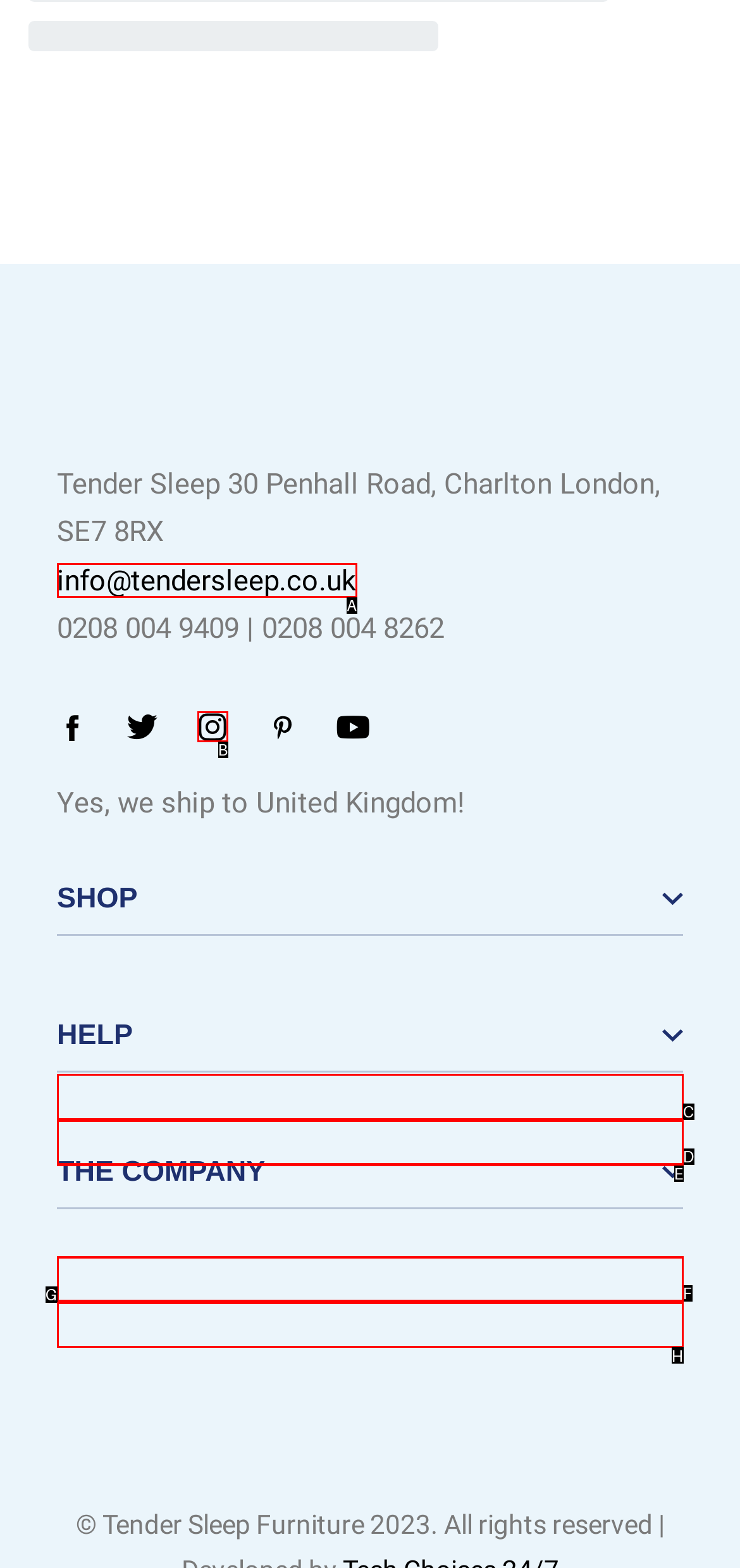Select the option that aligns with the description: My Account
Respond with the letter of the correct choice from the given options.

H